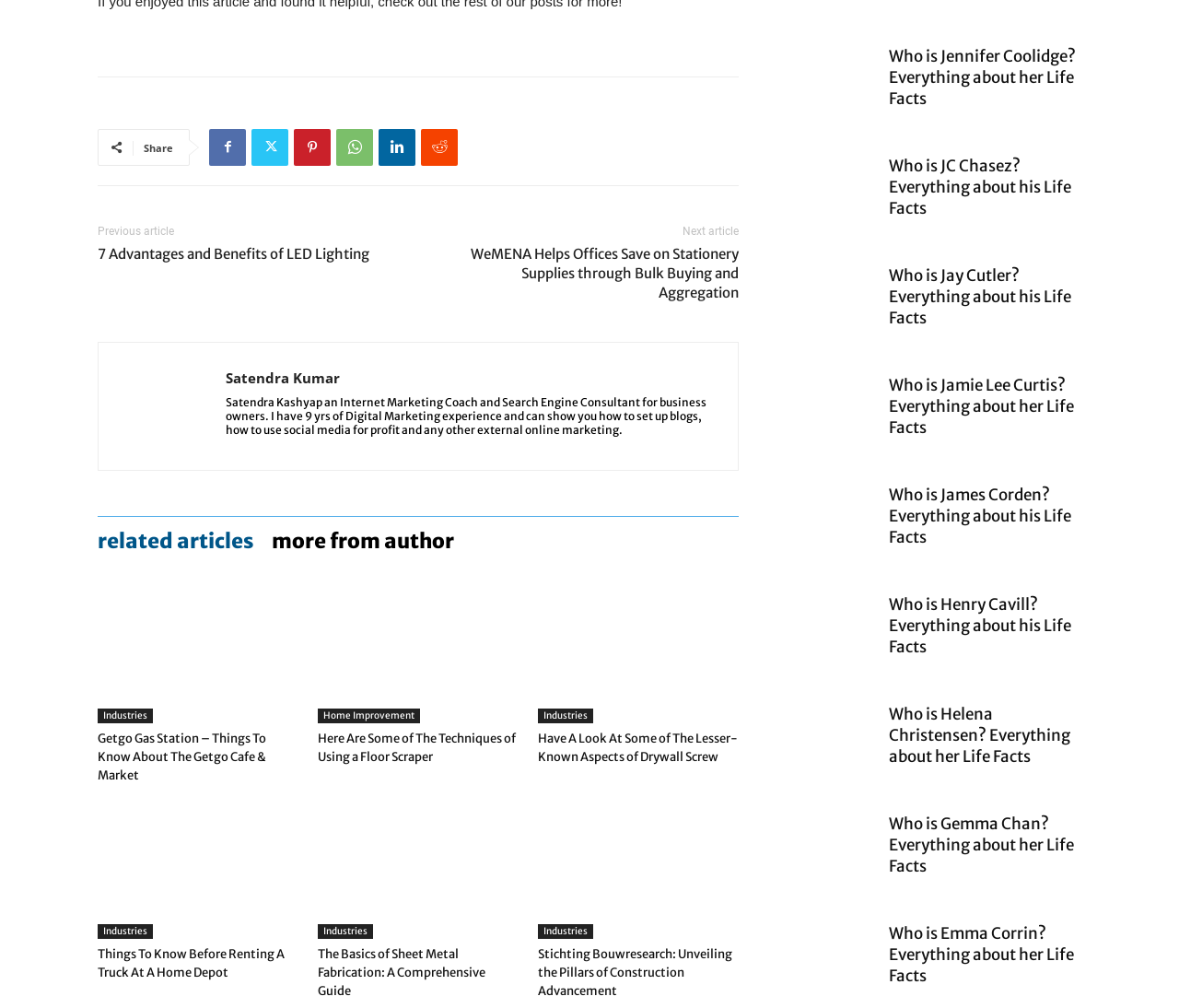Please locate the bounding box coordinates of the element that should be clicked to complete the given instruction: "Learn about 'Sheet Metal Fabrication'".

[0.27, 0.794, 0.44, 0.931]